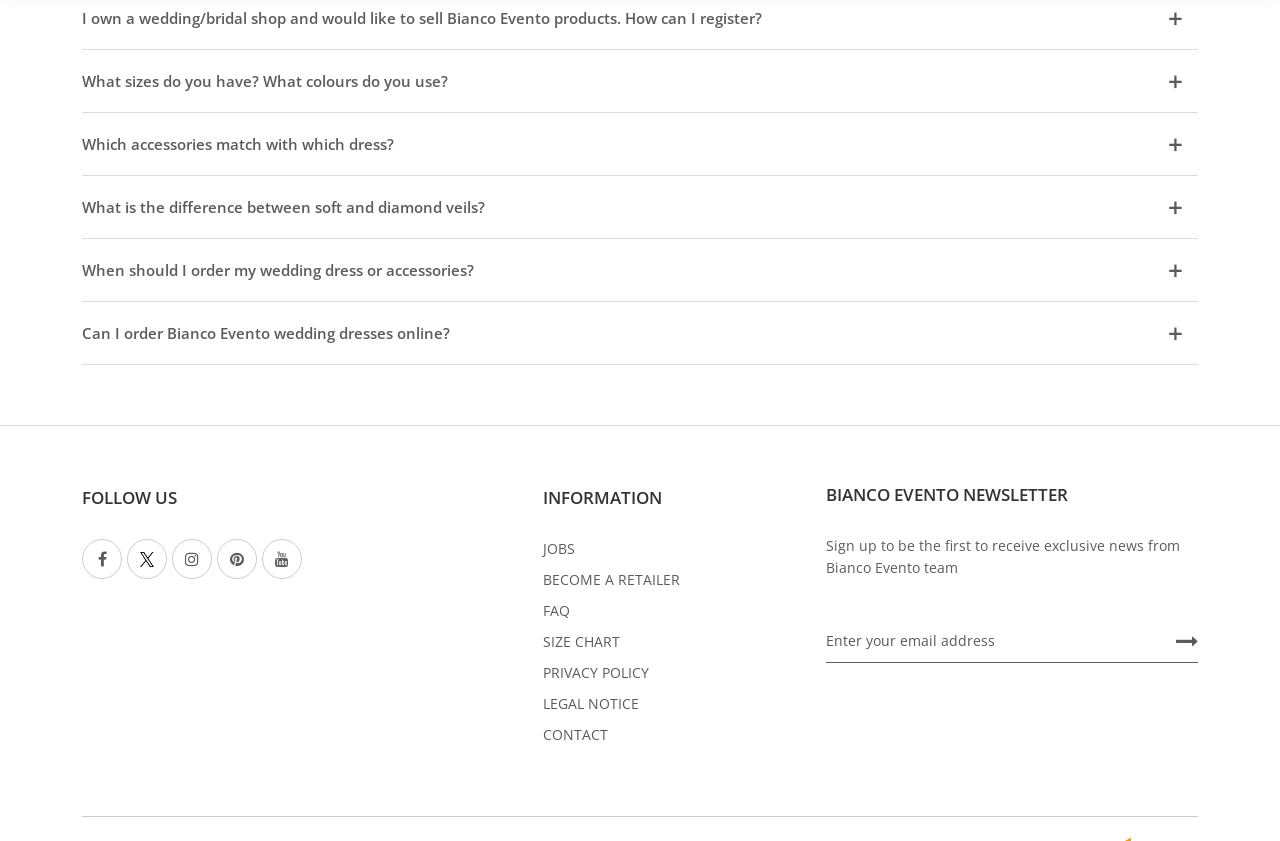Determine the bounding box coordinates of the clickable region to follow the instruction: "Share on whatsapp".

None